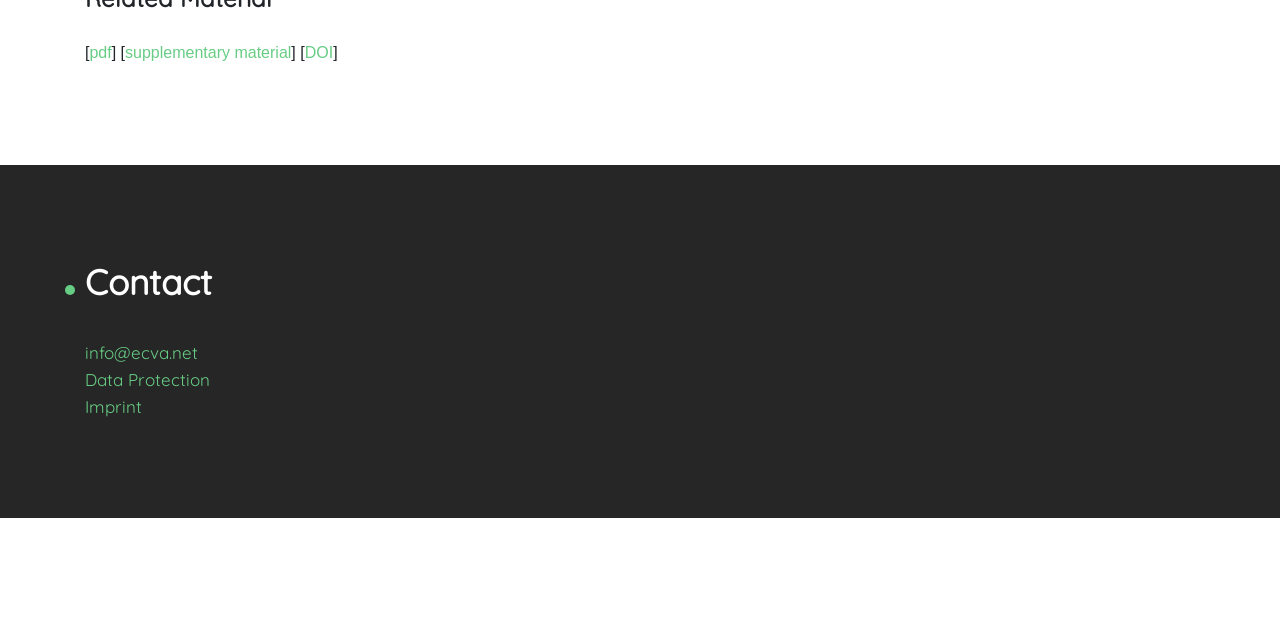Bounding box coordinates are specified in the format (top-left x, top-left y, bottom-right x, bottom-right y). All values are floating point numbers bounded between 0 and 1. Please provide the bounding box coordinate of the region this sentence describes: Data Protection

[0.066, 0.576, 0.164, 0.609]